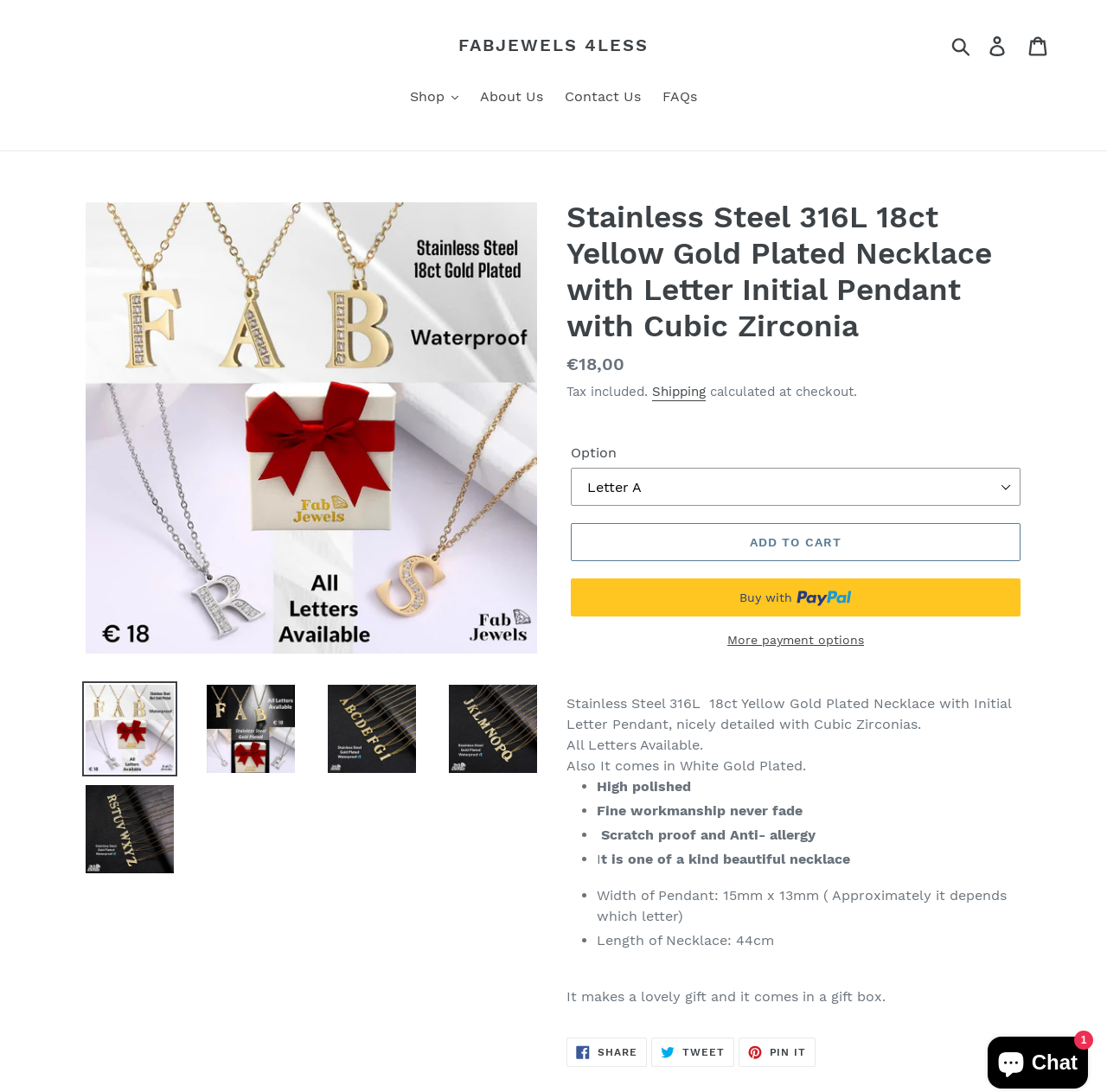Given the element description "Buy now with PayPalBuy with" in the screenshot, predict the bounding box coordinates of that UI element.

[0.516, 0.53, 0.922, 0.565]